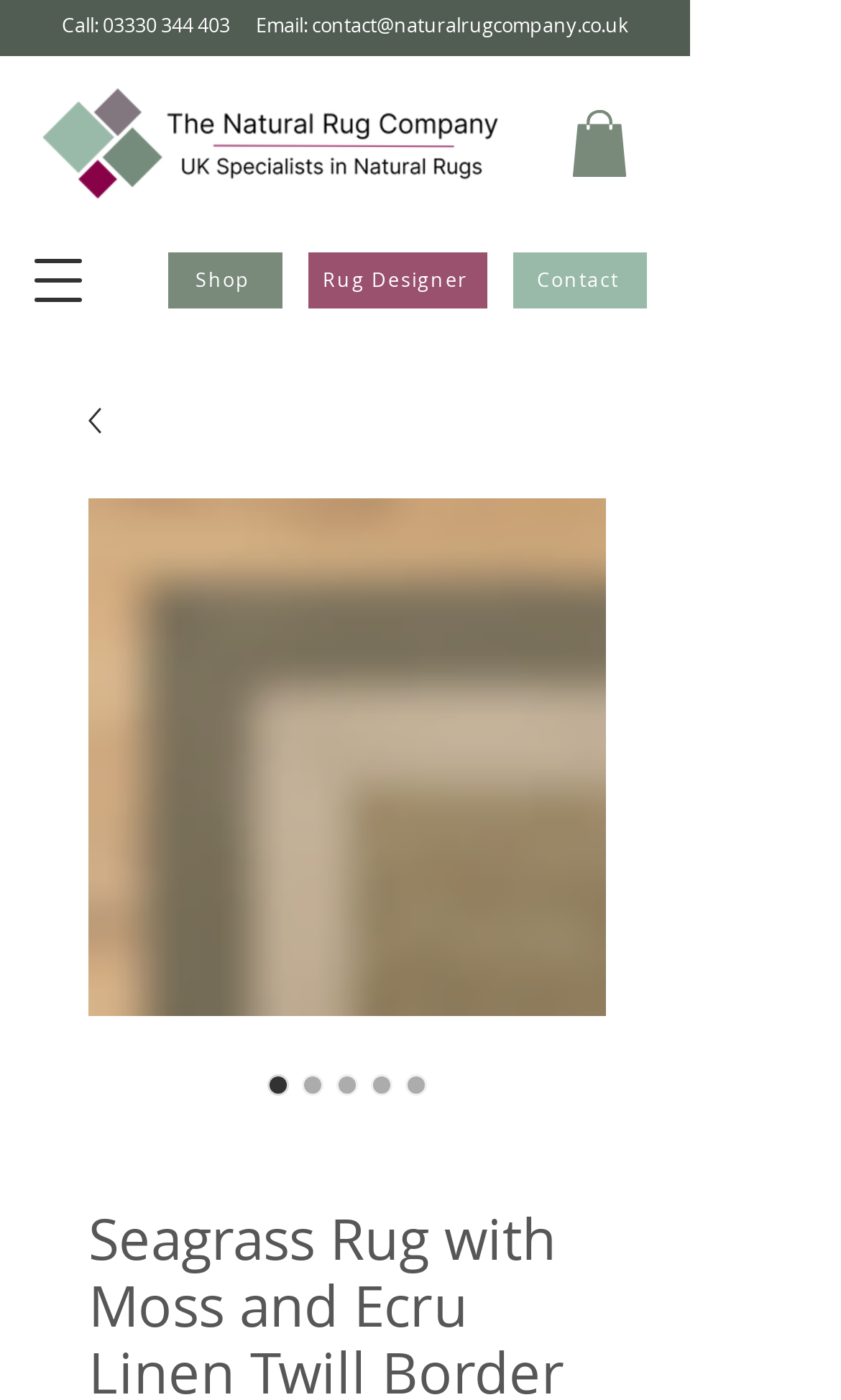Explain in detail what is displayed on the webpage.

The webpage is about a Seagrass Rug with a moss and ecru linen twill border, perfect for high-traffic areas. At the top left, there is a navigation menu button. Next to it, there are three links: "Shop", "Rug Designer", and "Contact". Below these links, there is a phone number and an email address. 

On the top center, there is a logo of The Natural Rug Company. Below the logo, there is a large image of the Seagrass Rug with a moss and ecru cotton herringbone border. To the left of the image, there are five radio buttons with different rug options, including the one shown in the image. 

At the top right, there is a small image with a link, which seems to be a product image. There is also a link with no text, possibly a social media link or a share button.